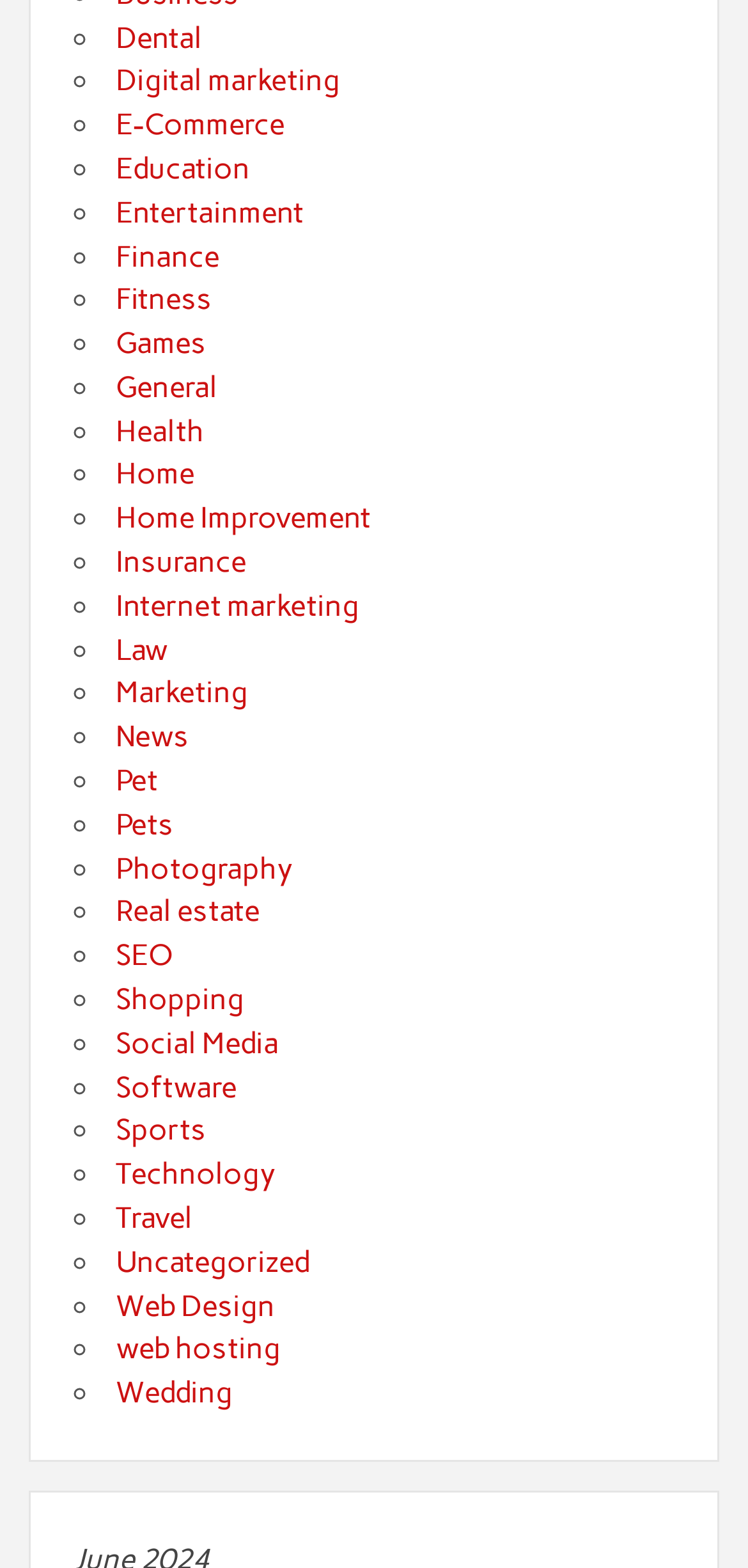What is the last category listed?
Give a detailed and exhaustive answer to the question.

By examining the webpage, I can see that the last category listed is 'Wedding', which is indicated by a list marker '◦' and a link with the text 'Wedding'.